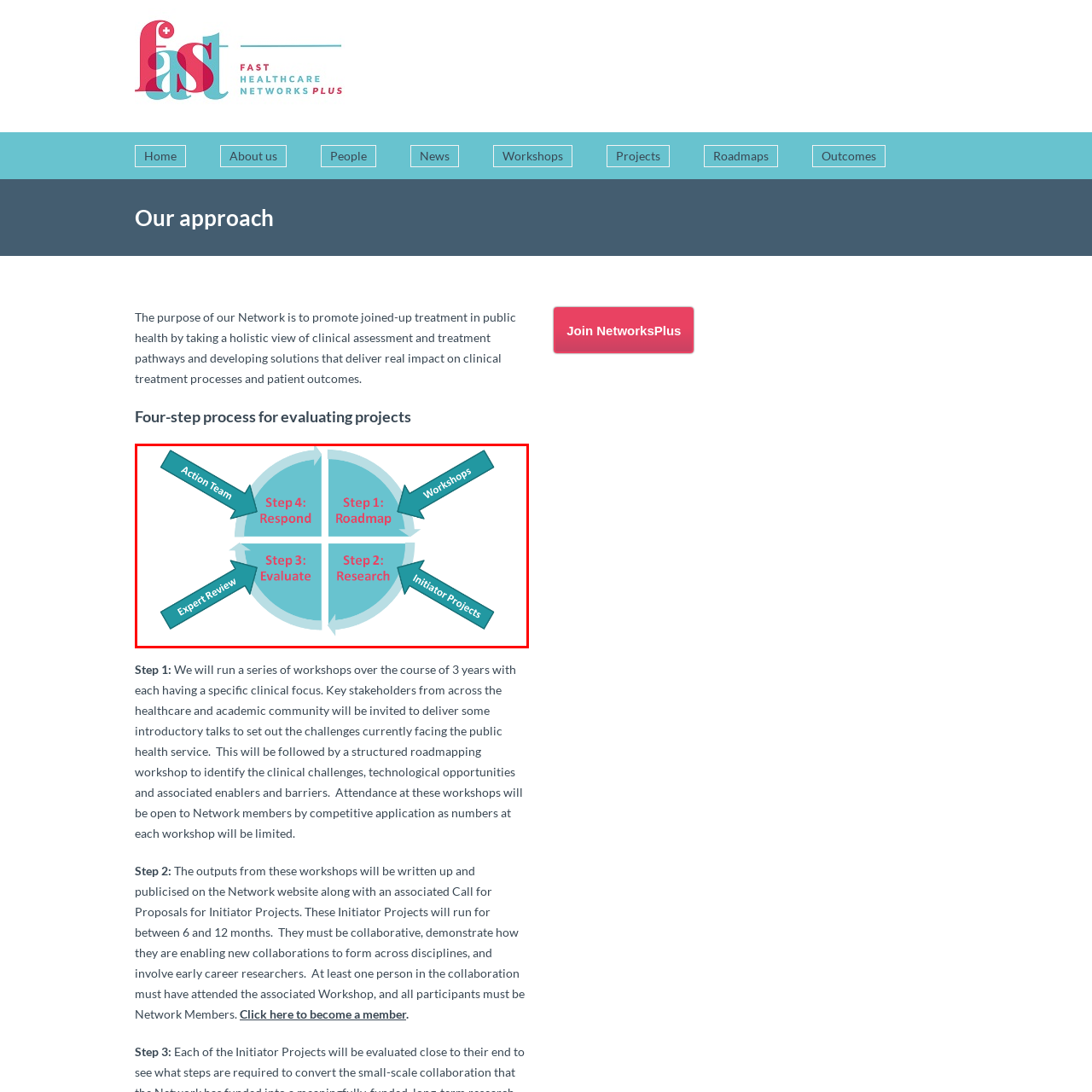What is the purpose of Step 3?
Inspect the image enclosed in the red bounding box and provide a thorough answer based on the information you see.

The purpose of Step 3 is to 'Evaluate' the outcomes and effectiveness of the research undertaken in the previous steps, as stated in the diagram.